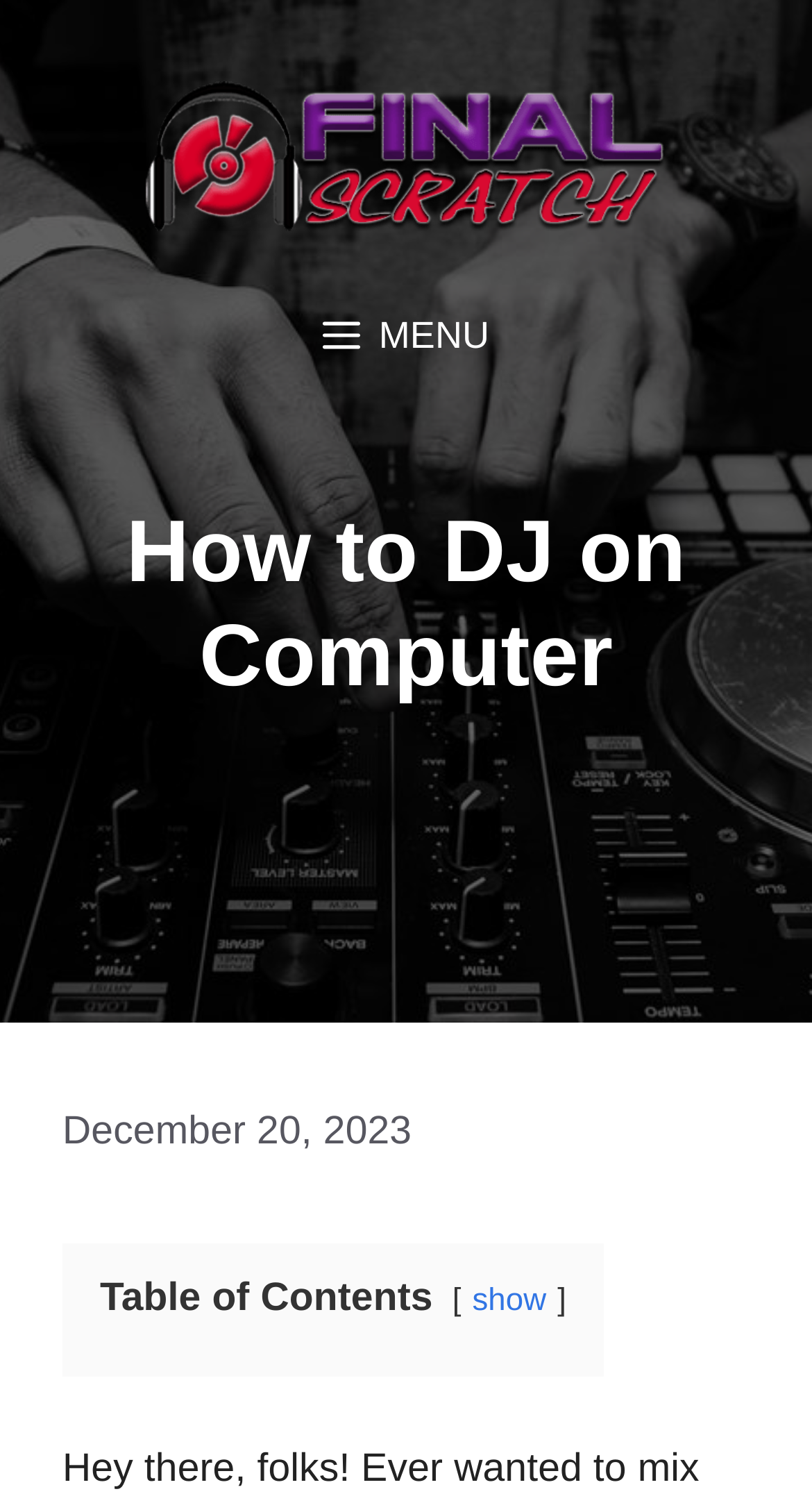What is the name of the website? Analyze the screenshot and reply with just one word or a short phrase.

Final Scratch